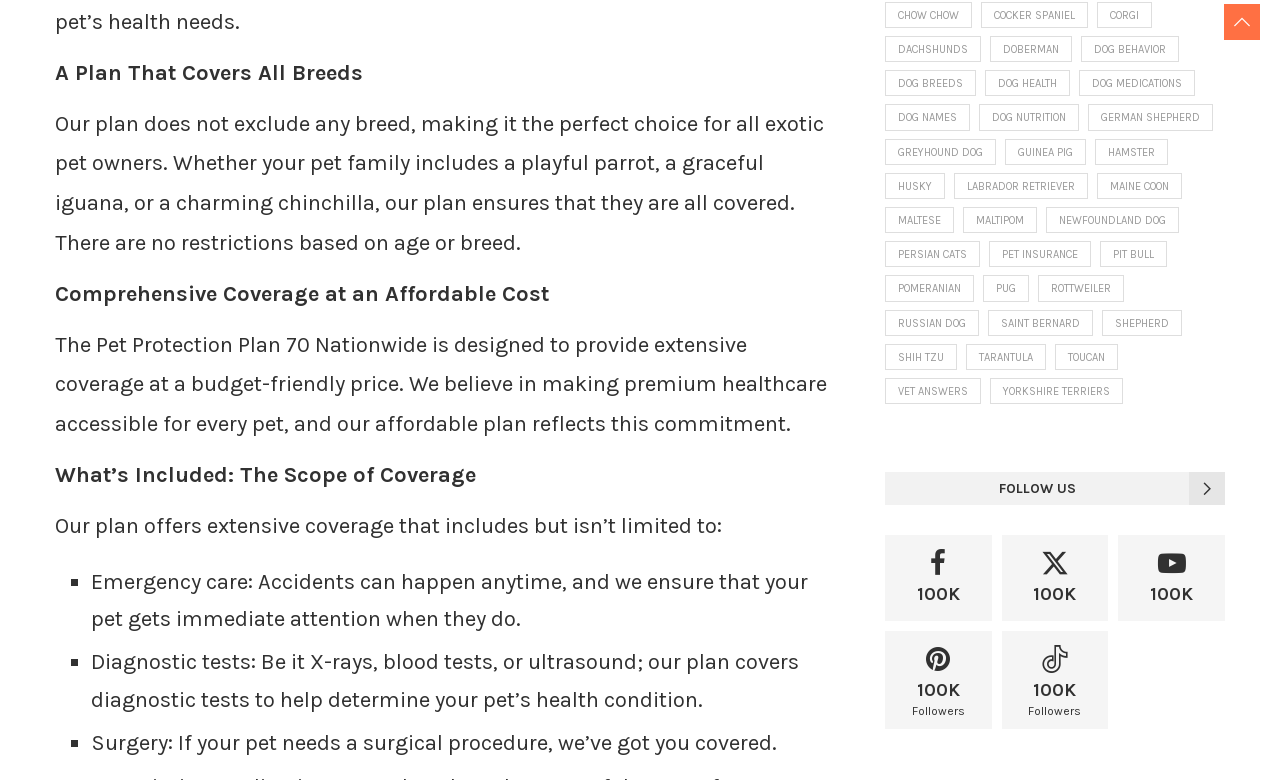What is included in the Pet Protection Plan?
Examine the image closely and answer the question with as much detail as possible.

According to the webpage, the Pet Protection Plan includes but is not limited to emergency care, diagnostic tests, and surgery, as listed in the 'What’s Included: The Scope of Coverage' section.